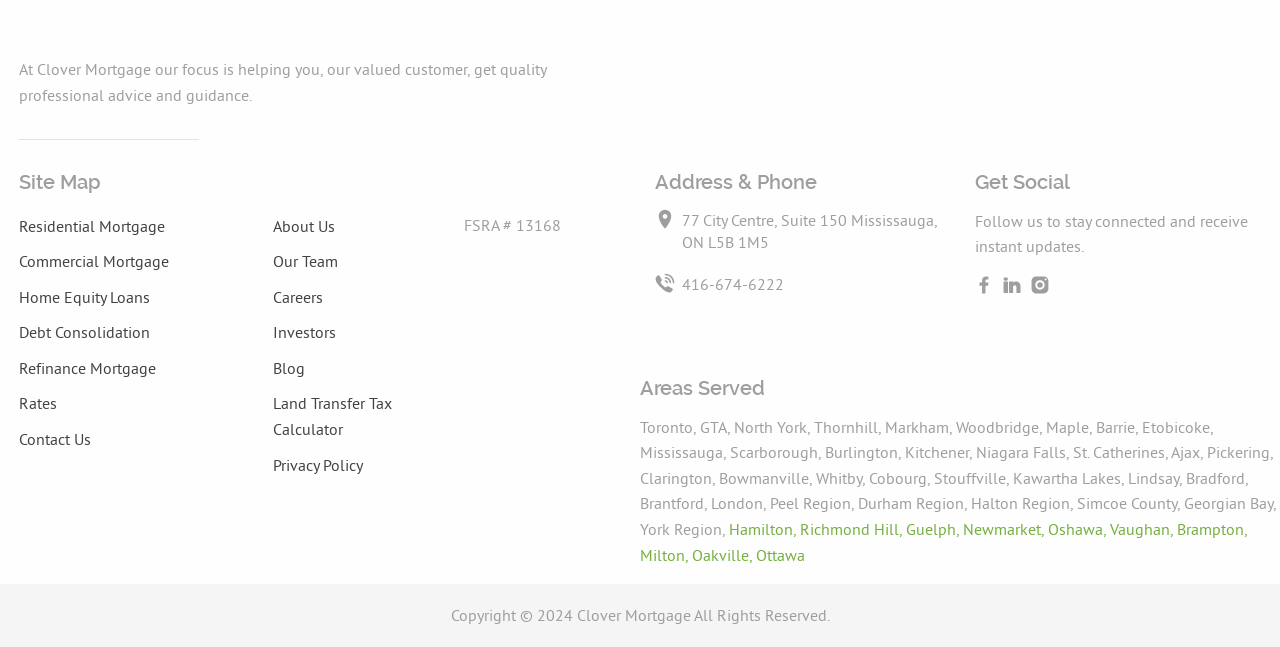Can you specify the bounding box coordinates for the region that should be clicked to fulfill this instruction: "Click on Residential Mortgage".

[0.015, 0.333, 0.129, 0.364]